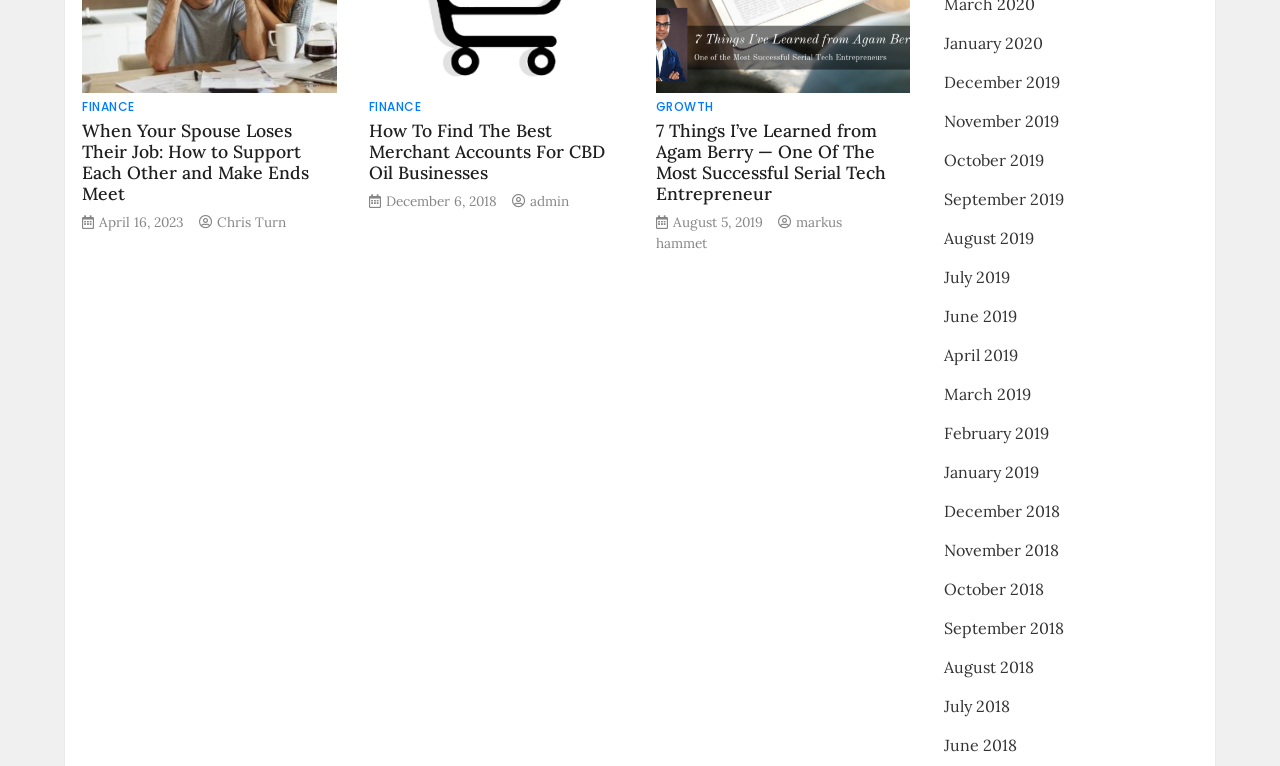Given the element description "December 6, 2018", identify the bounding box of the corresponding UI element.

[0.301, 0.251, 0.388, 0.274]